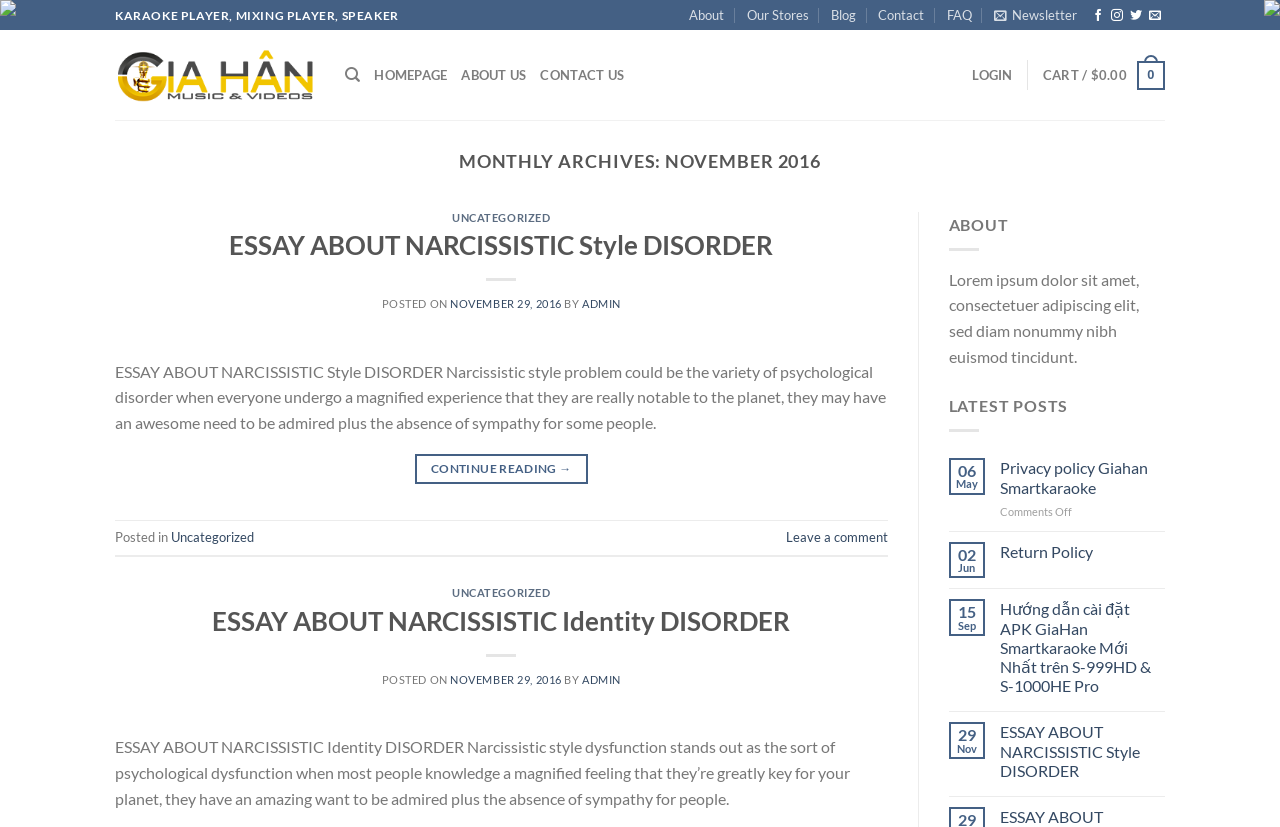Can you give a comprehensive explanation to the question given the content of the image?
What is the category of the essay about narcissistic style disorder?

The category of the essay can be found in the article section, which is labeled as 'UNCATEGORIZED'.